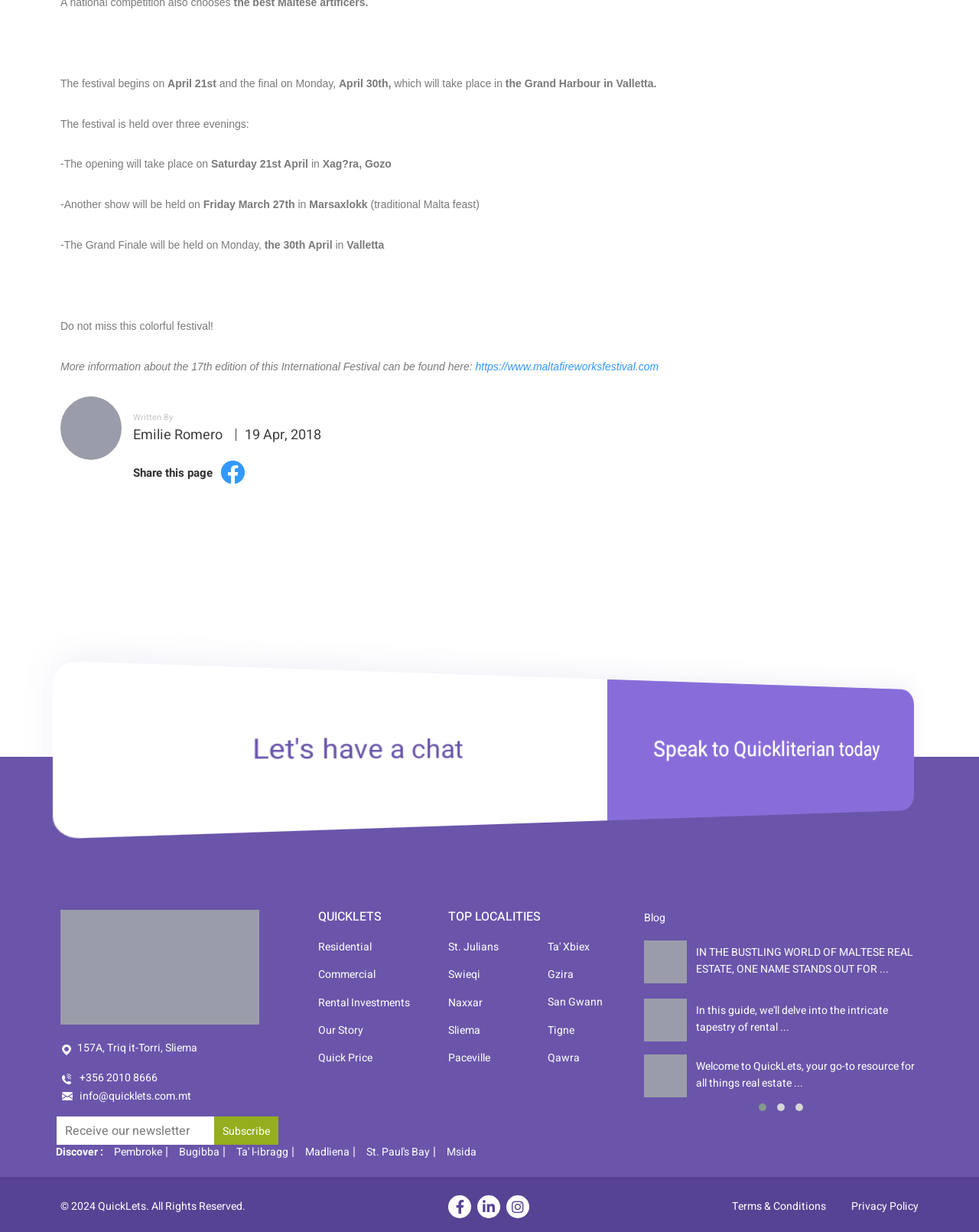Determine the bounding box coordinates for the area that should be clicked to carry out the following instruction: "Subscribe to the newsletter".

[0.219, 0.907, 0.285, 0.929]